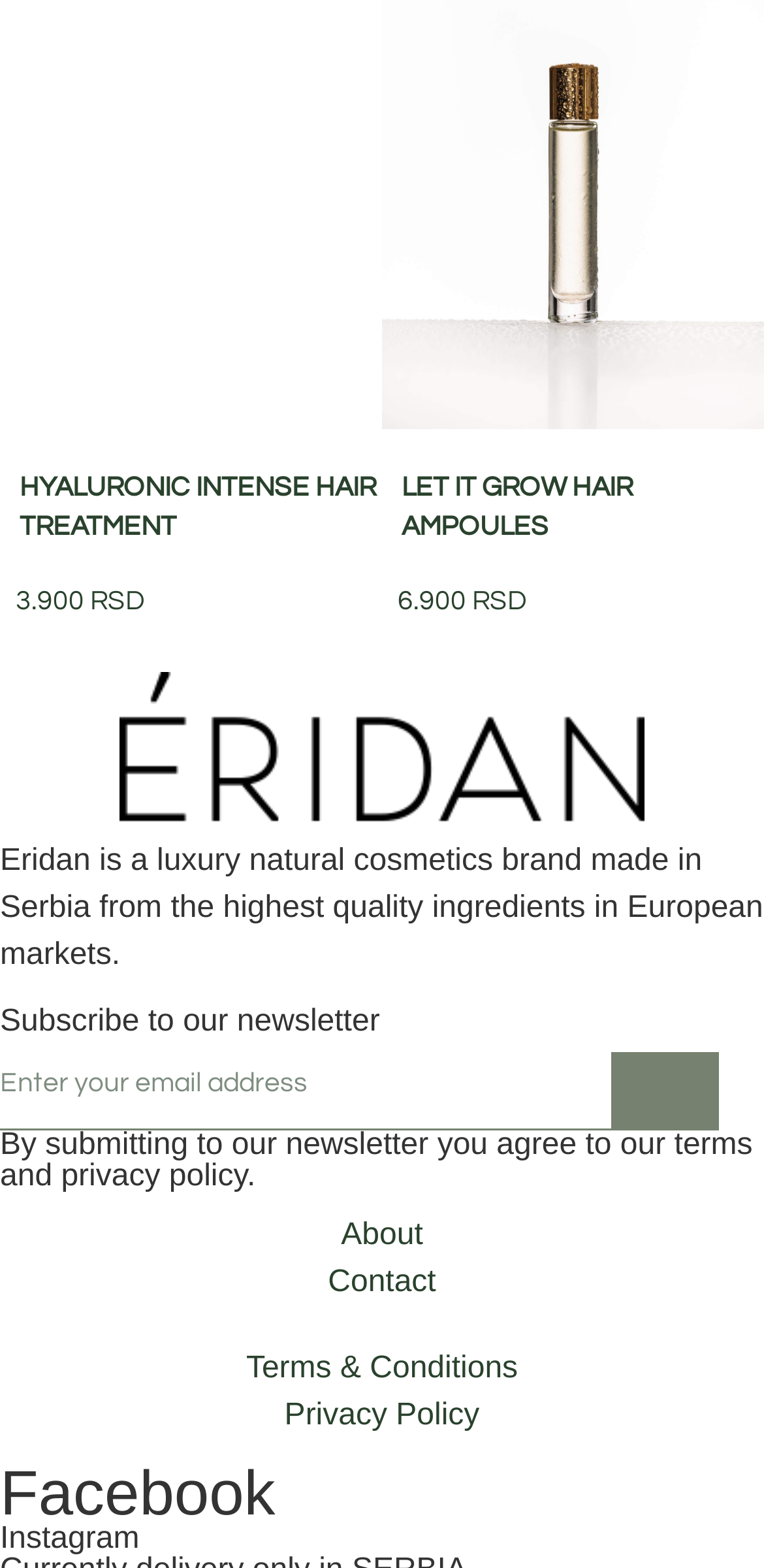What is the purpose of the textbox?
Using the image, answer in one word or phrase.

Email